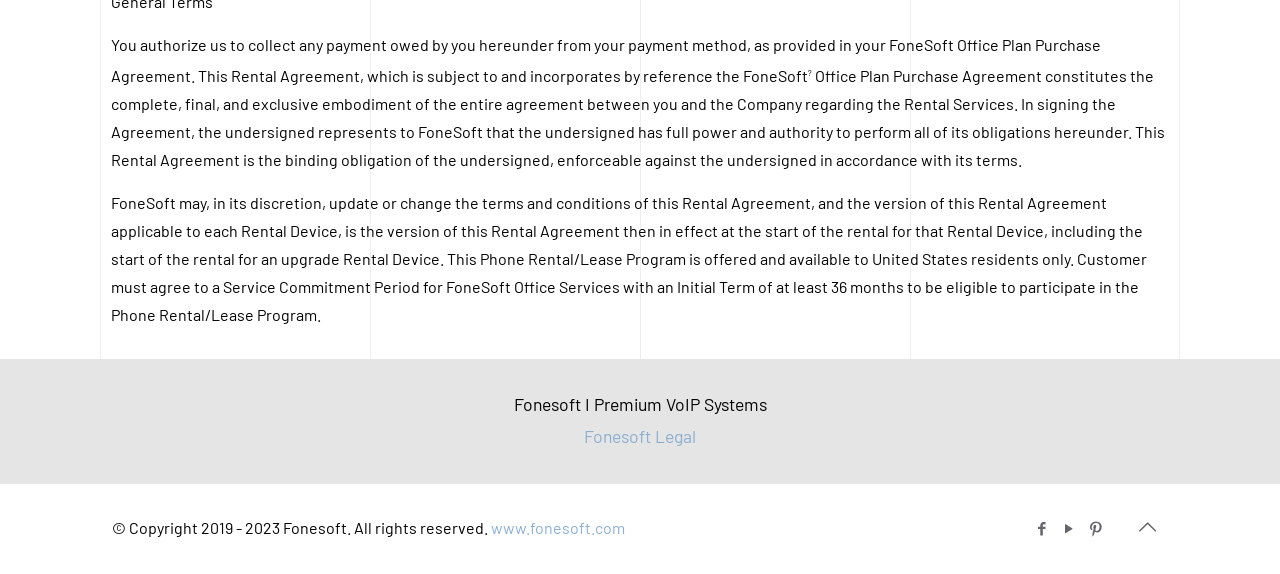What is the name of the company offering the Phone Rental/Lease Program?
Refer to the image and offer an in-depth and detailed answer to the question.

The name of the company offering the Phone Rental/Lease Program can be inferred from the text 'FoneSoft may, in its discretion, update or change the terms and conditions of this Rental Agreement...' which mentions FoneSoft as the company involved.